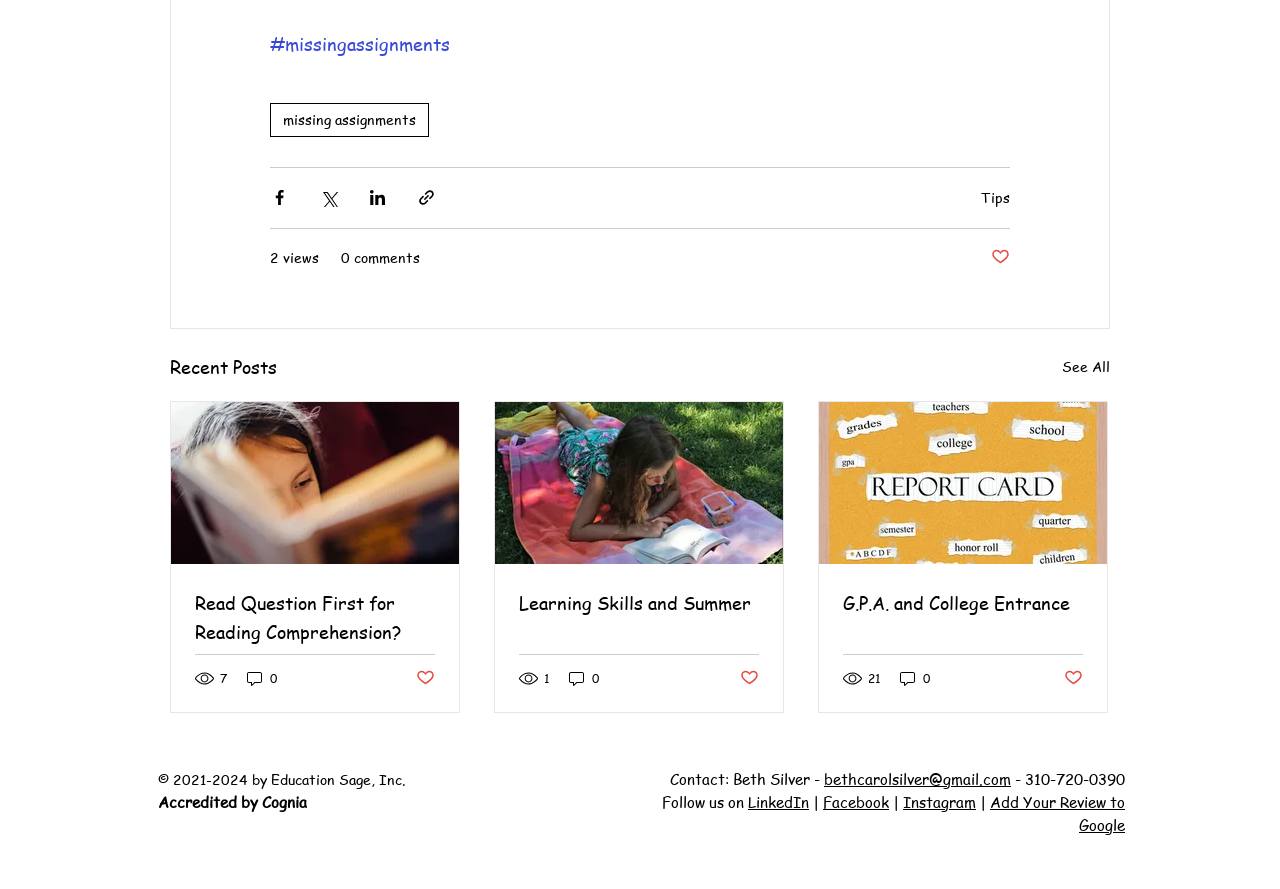Pinpoint the bounding box coordinates of the element you need to click to execute the following instruction: "Click on the 'Tips' link". The bounding box should be represented by four float numbers between 0 and 1, in the format [left, top, right, bottom].

[0.766, 0.211, 0.789, 0.233]